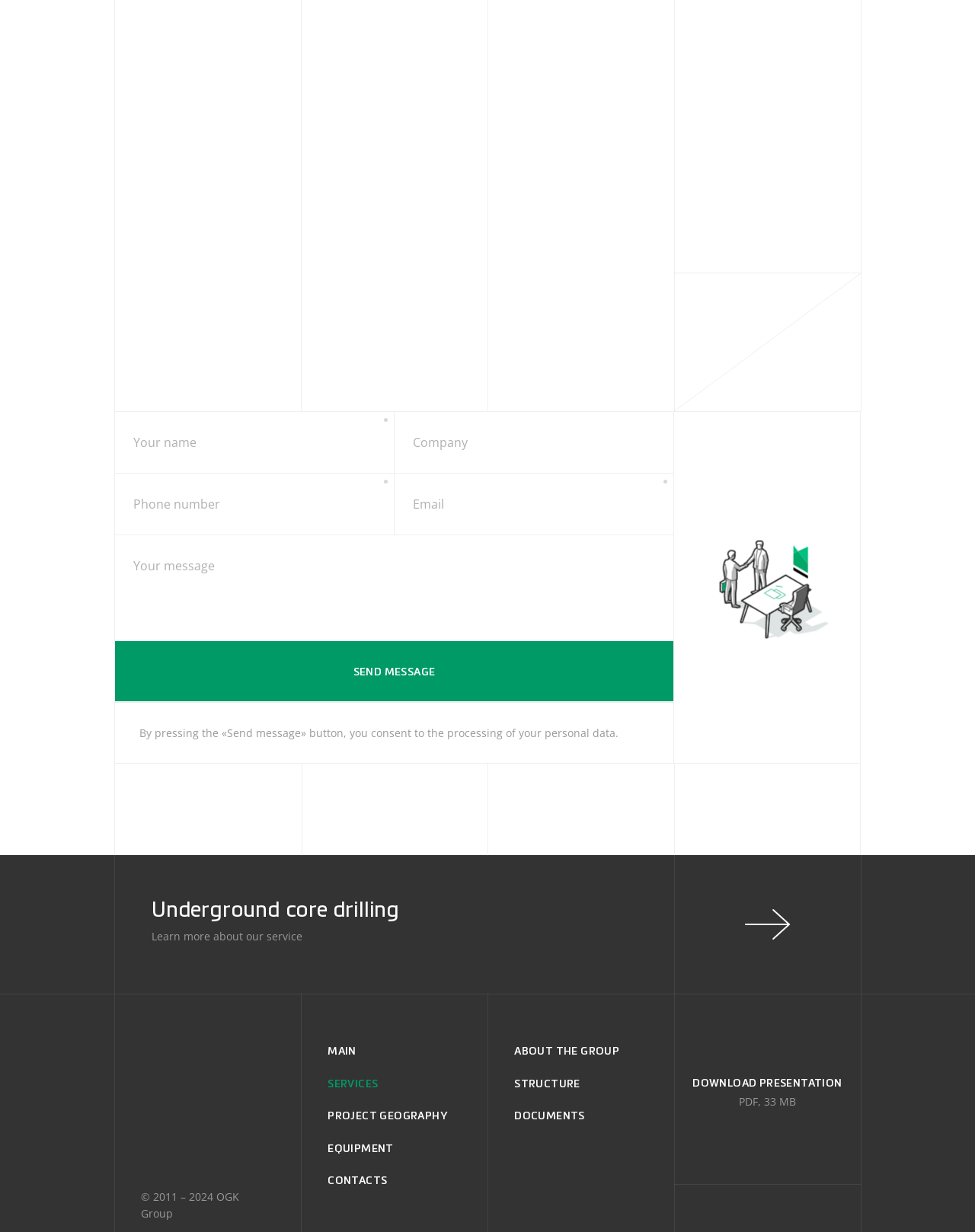What is the benefit of using the company's single control center?
Examine the screenshot and reply with a single word or phrase.

Reduced expenses